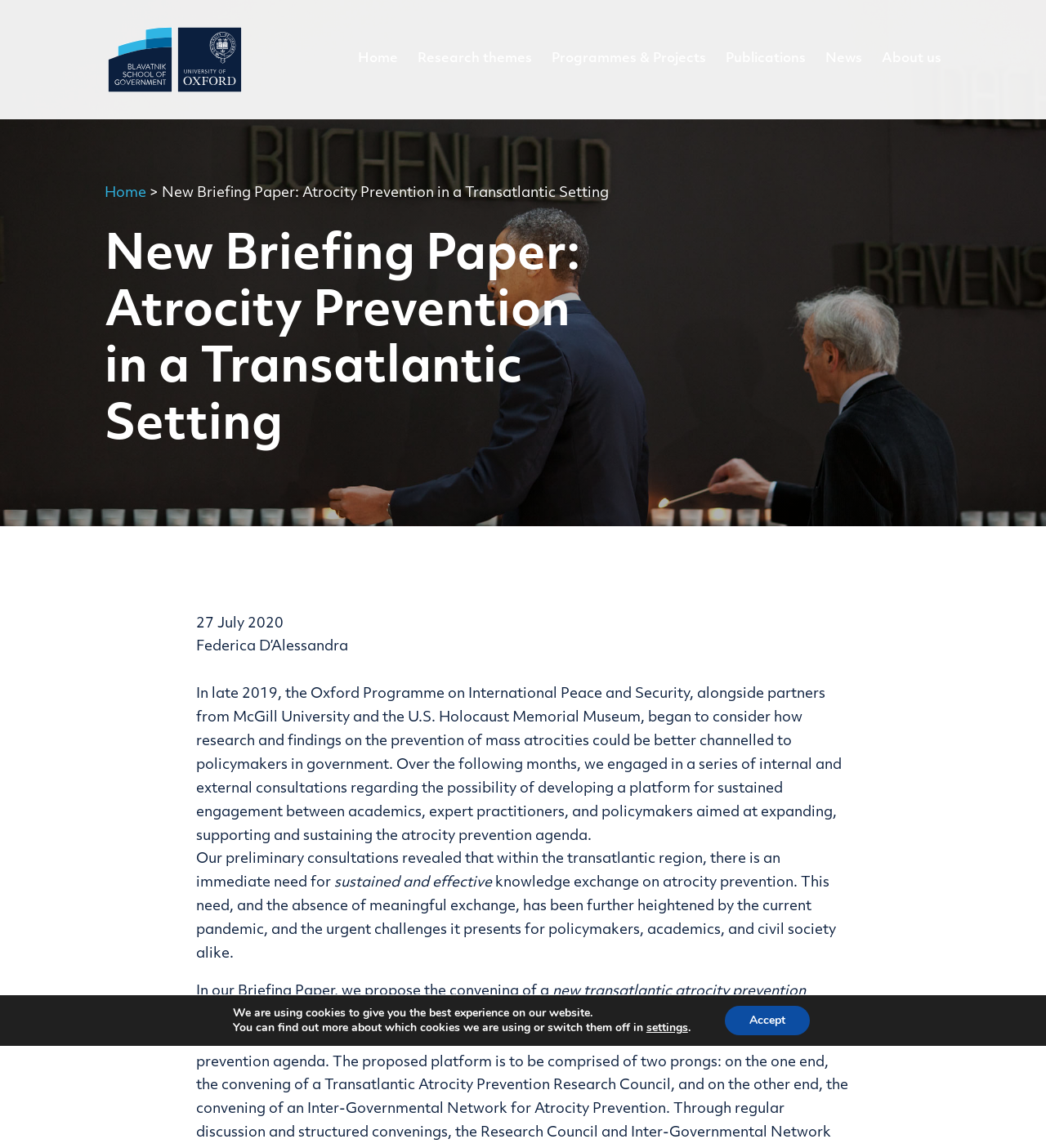Please analyze the image and give a detailed answer to the question:
How many links are in the top navigation bar?

I found the answer by looking at the top navigation bar, which has links to 'Home', 'Research themes', 'Programmes & Projects', 'Publications', 'News', and 'About us'. There are 6 links in total.